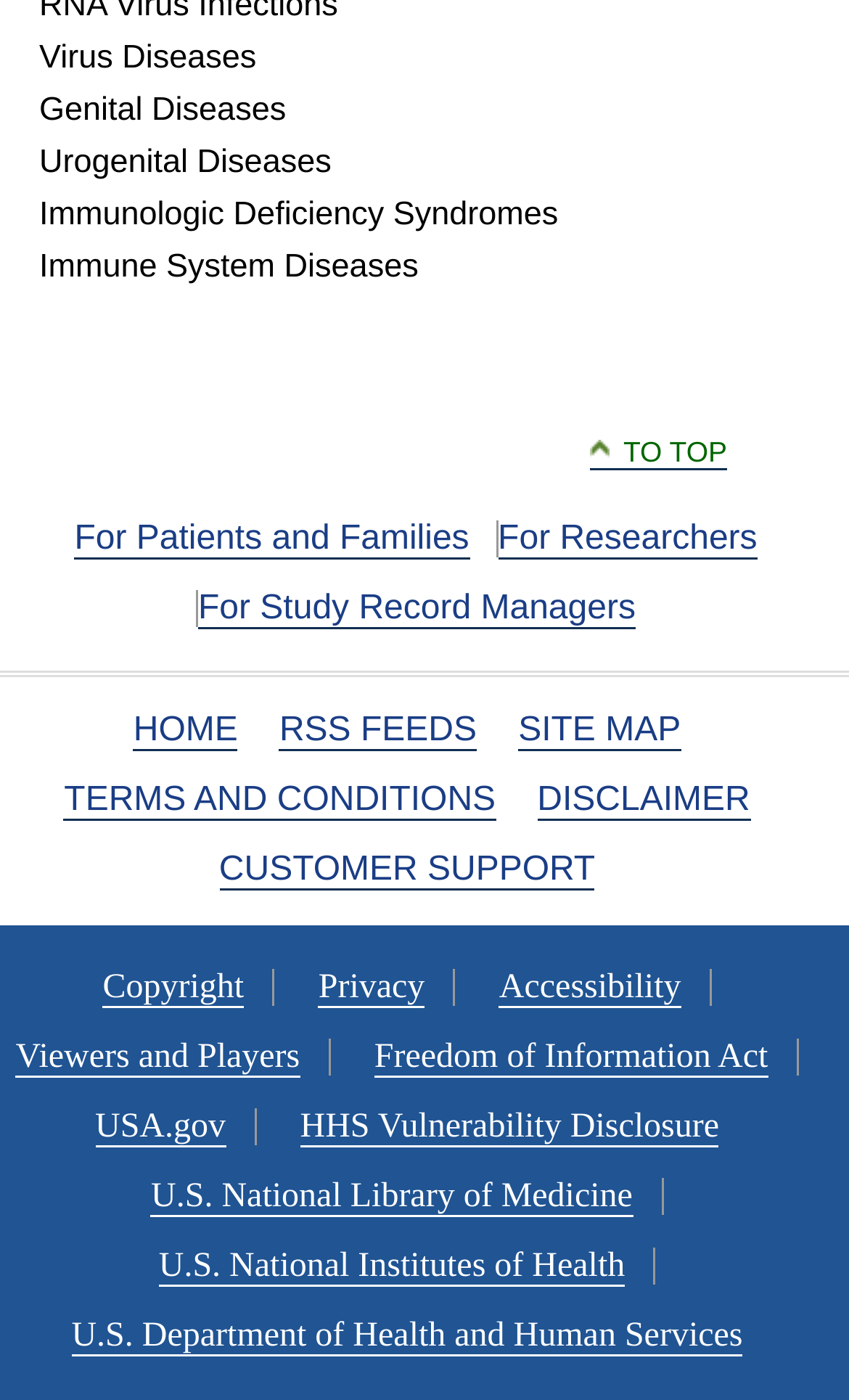Determine the bounding box coordinates of the clickable region to execute the instruction: "go to top of the page". The coordinates should be four float numbers between 0 and 1, denoted as [left, top, right, bottom].

[0.696, 0.311, 0.856, 0.336]